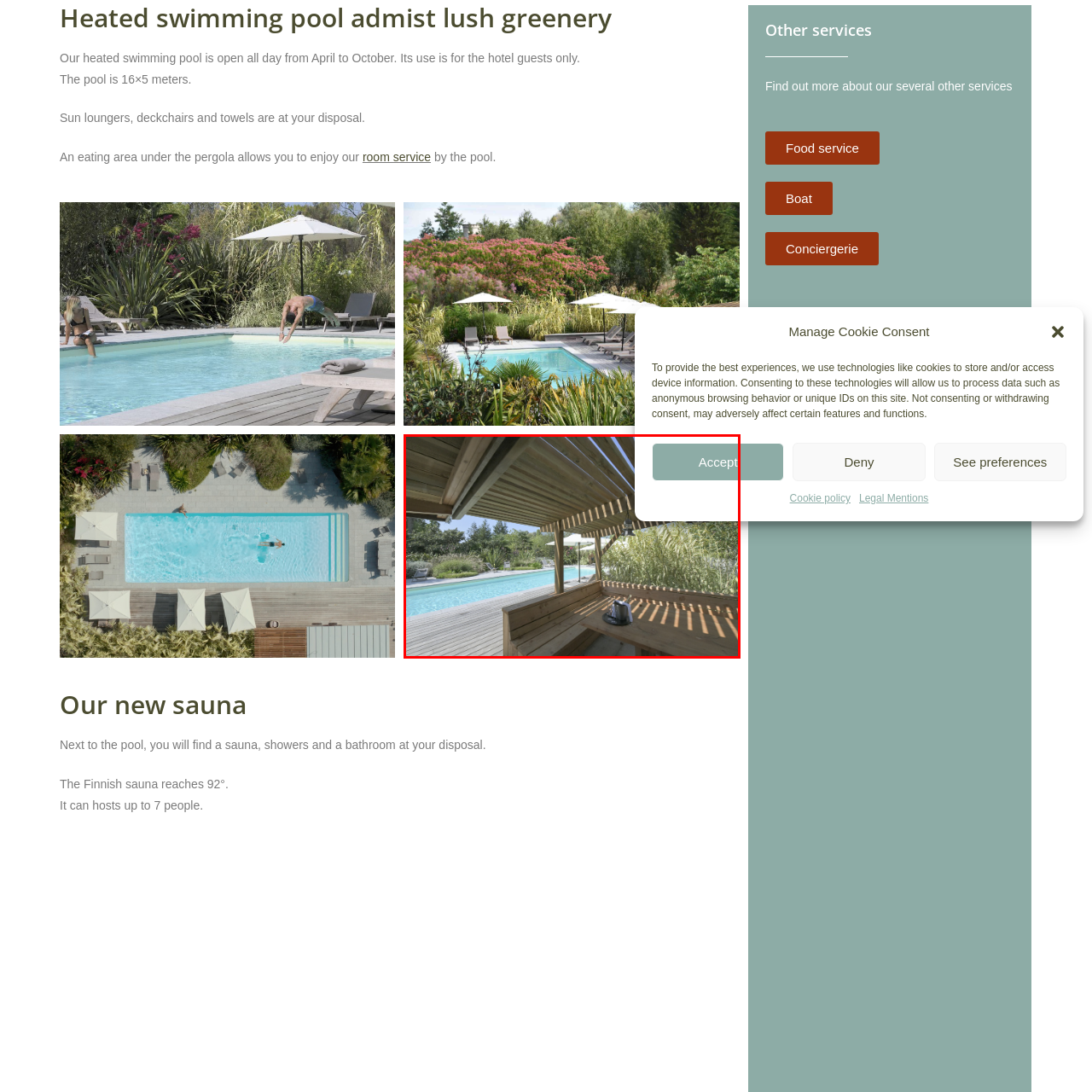Check the area bordered by the red box and provide a single word or phrase as the answer to the question: What is the condition of the swimming pool?

Sparkling